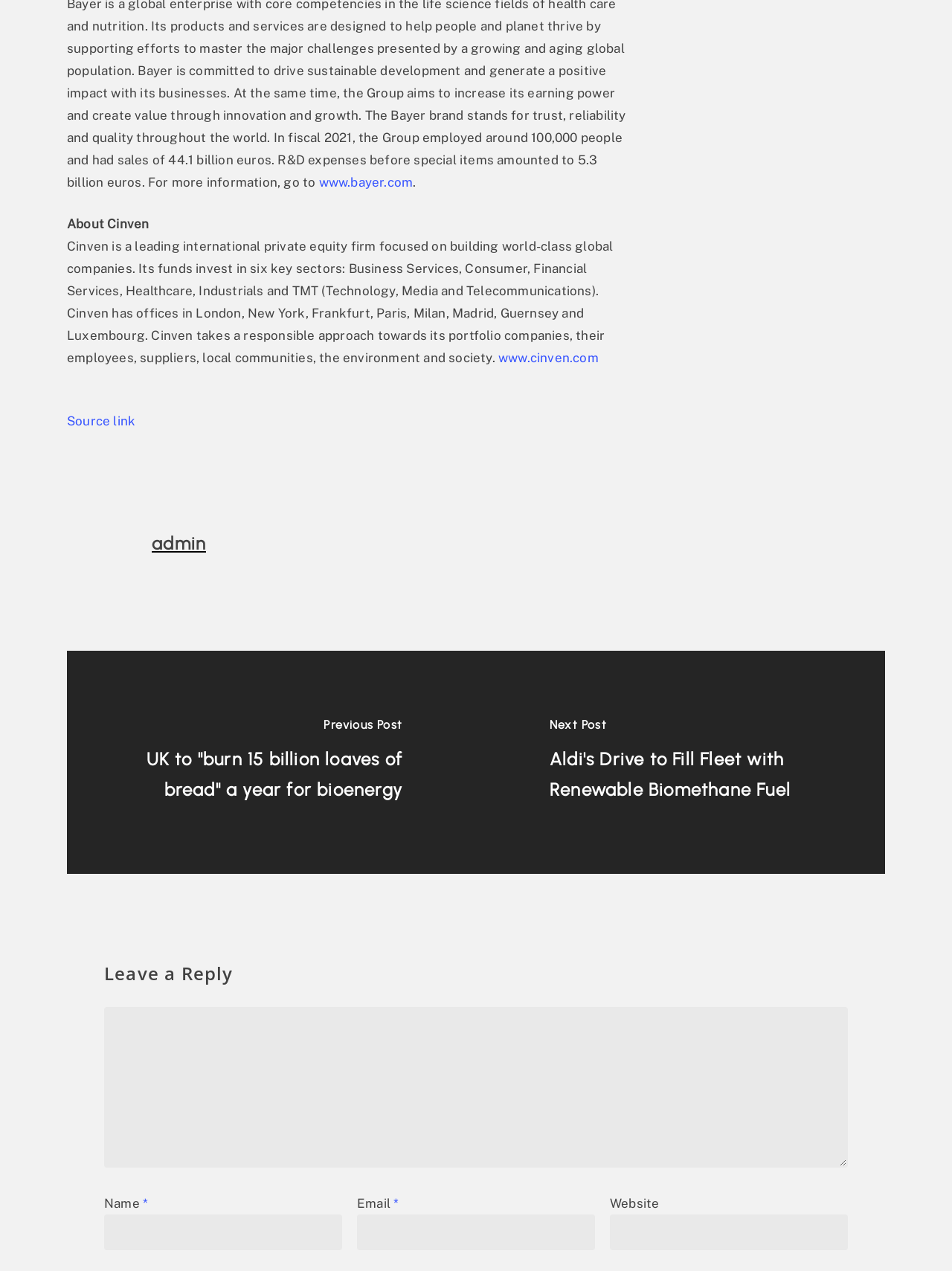What is required to leave a reply?
Please provide a detailed and thorough answer to the question.

The textbox elements for Name and Email are marked as required, indicating that users must provide this information to leave a reply or comment on the webpage.